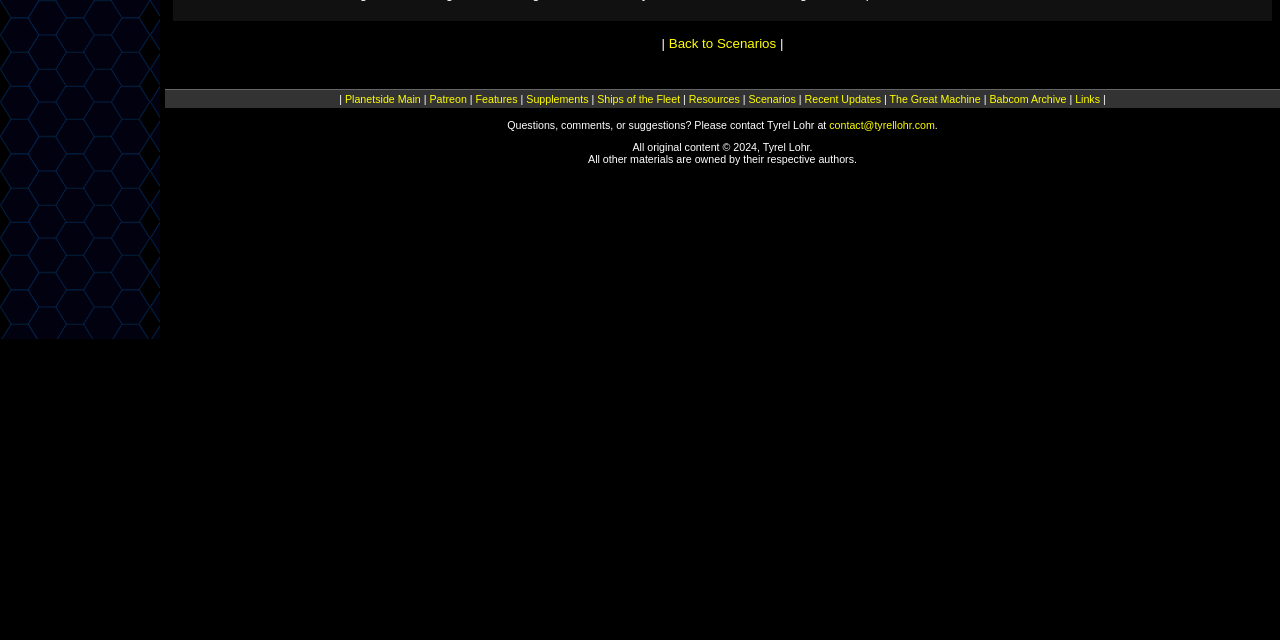Given the element description, predict the bounding box coordinates in the format (top-left x, top-left y, bottom-right x, bottom-right y), using floating point numbers between 0 and 1: Back to Scenarios

[0.522, 0.056, 0.606, 0.08]